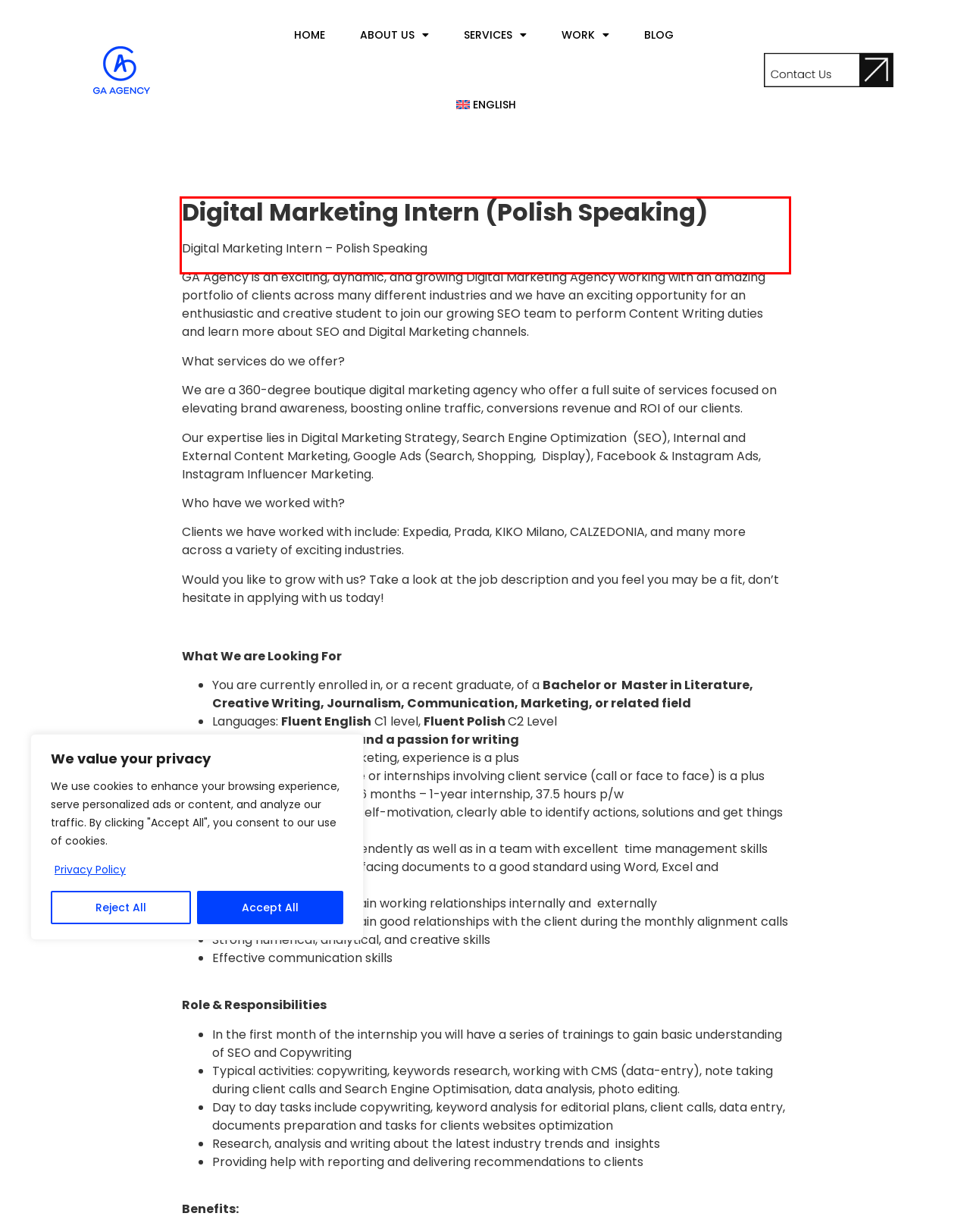In the screenshot of the webpage, find the red bounding box and perform OCR to obtain the text content restricted within this red bounding box.

GA Agency is an exciting, dynamic, and growing Digital Marketing Agency working with an amazing portfolio of clients across many different industries and we have an exciting opportunity for an enthusiastic and creative student to join our growing SEO team to perform Content Writing duties and learn more about SEO and Digital Marketing channels.